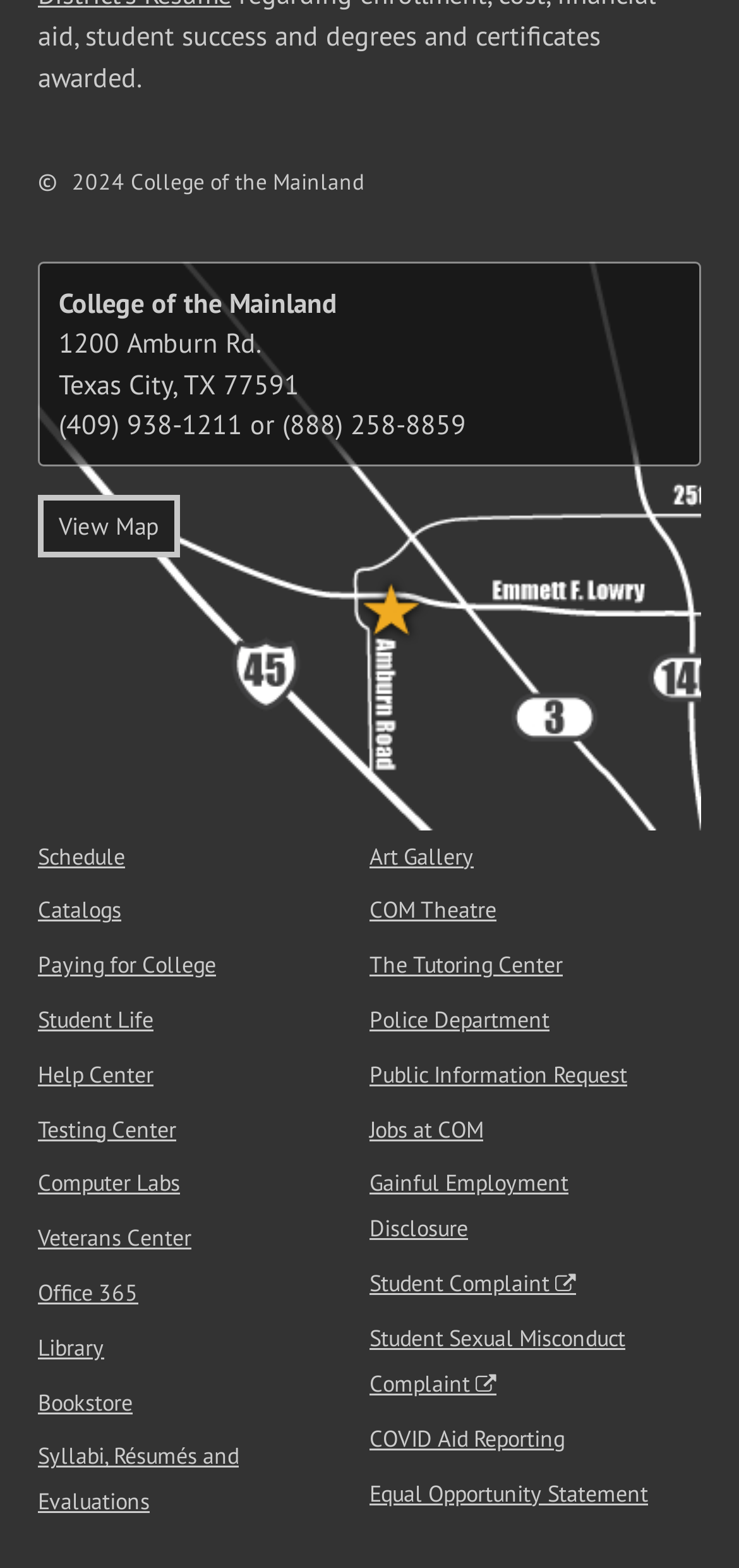Find the UI element described as: "Equal Opportunity Statement" and predict its bounding box coordinates. Ensure the coordinates are four float numbers between 0 and 1, [left, top, right, bottom].

[0.5, 0.943, 0.877, 0.961]